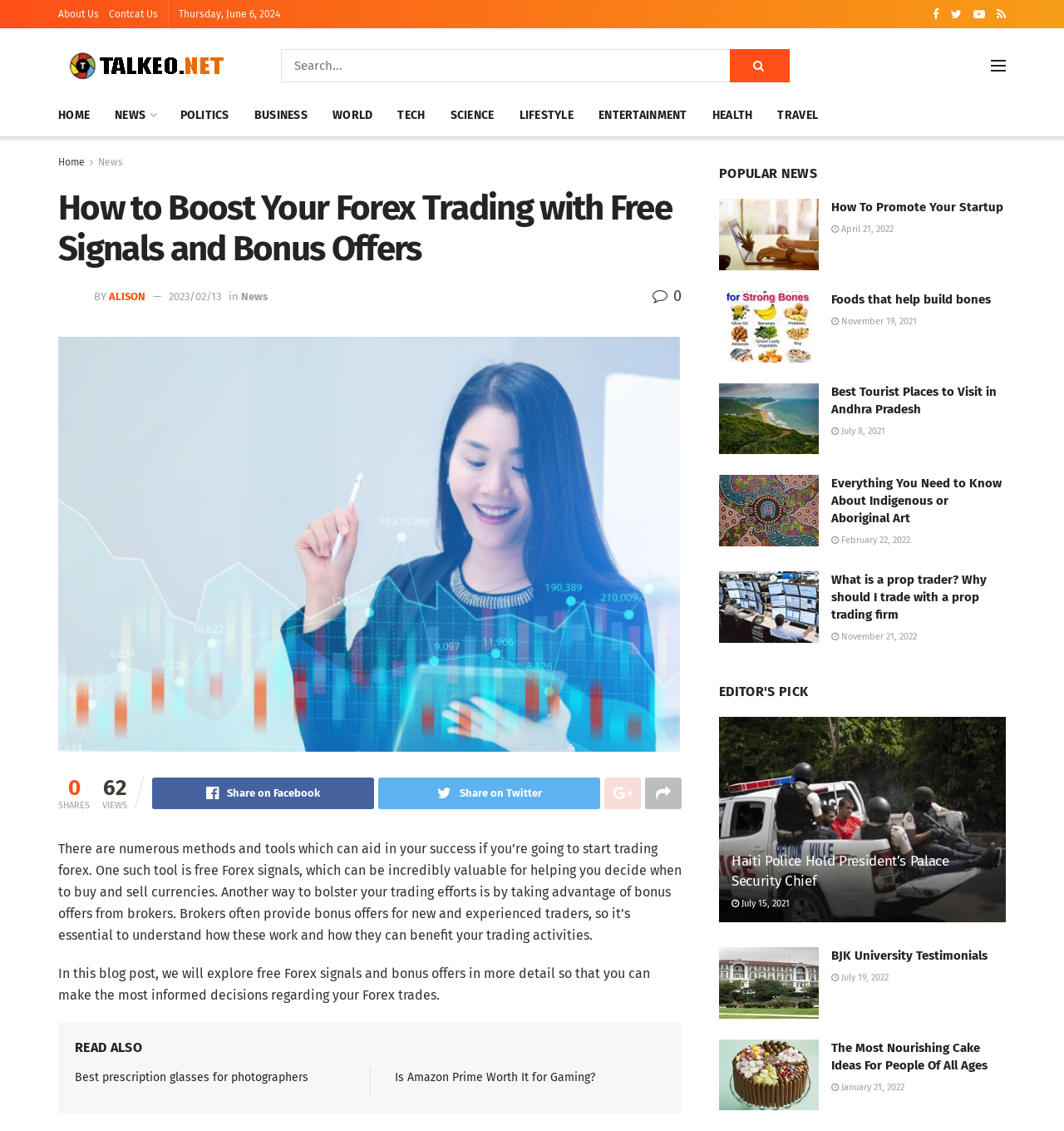Reply to the question with a single word or phrase:
What is the purpose of free Forex signals?

To help decide when to buy and sell currencies